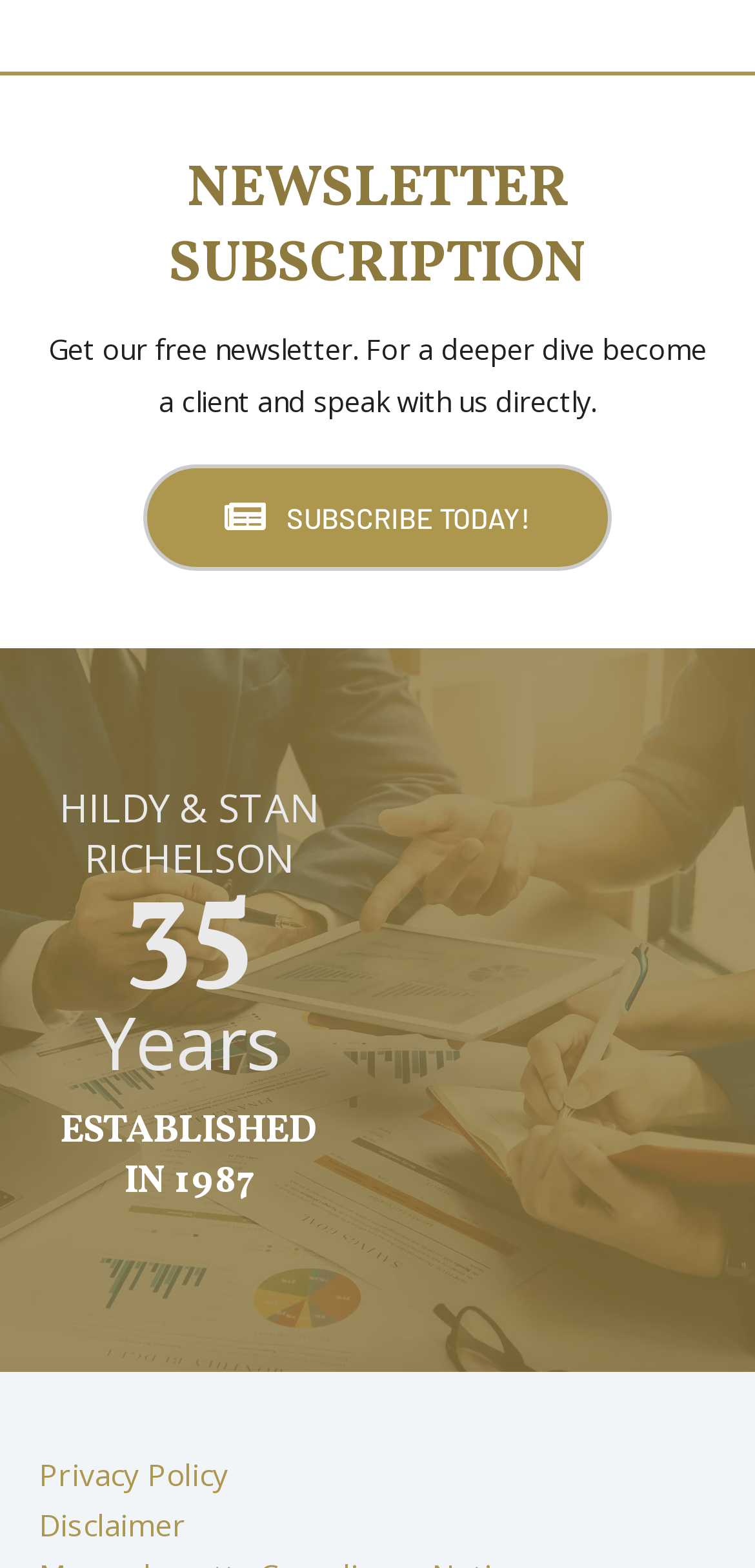Provide a thorough and detailed response to the question by examining the image: 
What is the year the company was established?

The heading 'ESTABLISHED IN 1987' explicitly states the year the company was established.